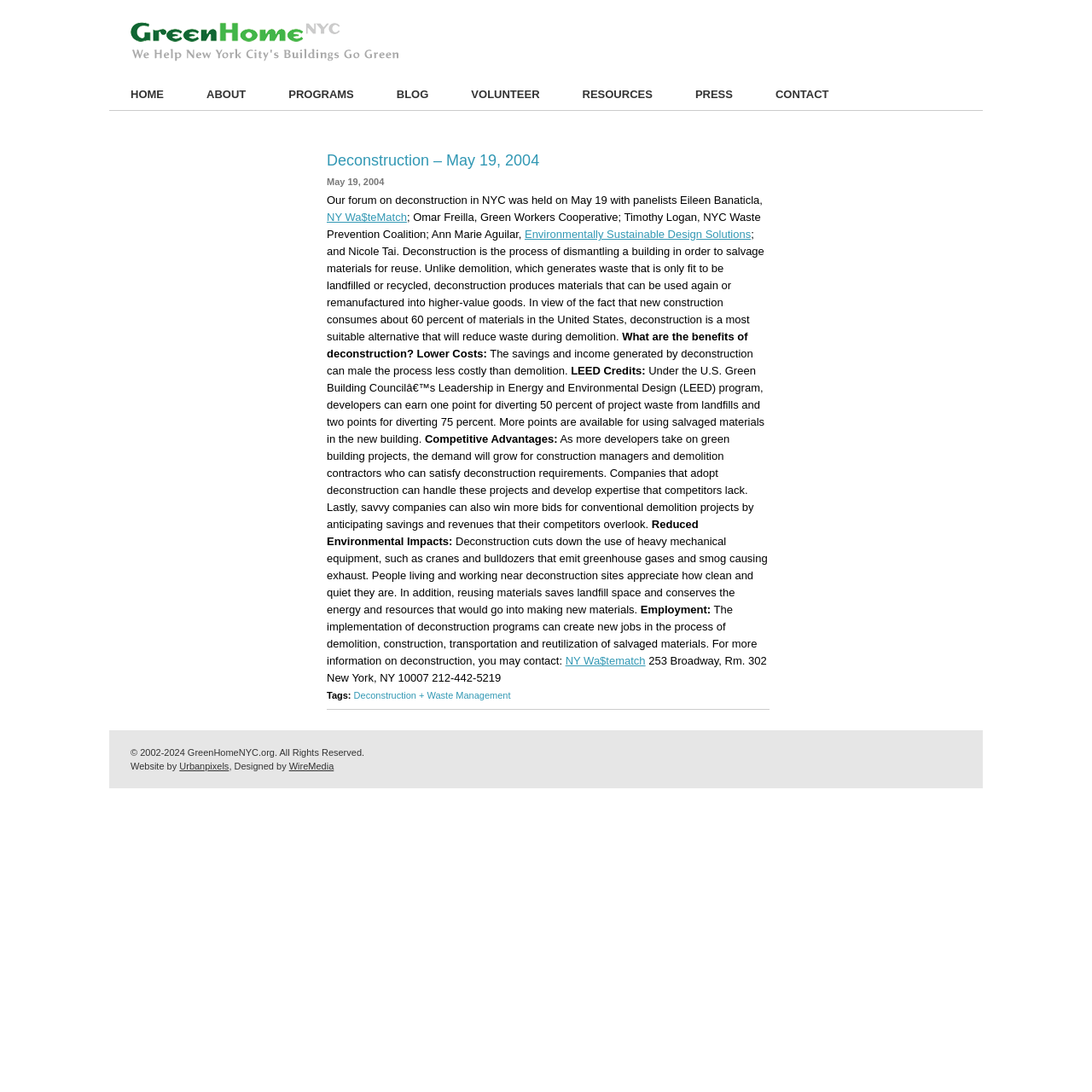Can you give a detailed response to the following question using the information from the image? What is the contact information for NY WasteMatch?

The answer can be found in the paragraph that mentions NY WasteMatch as a contact for more information on deconstruction. The contact information is provided as an address and phone number.